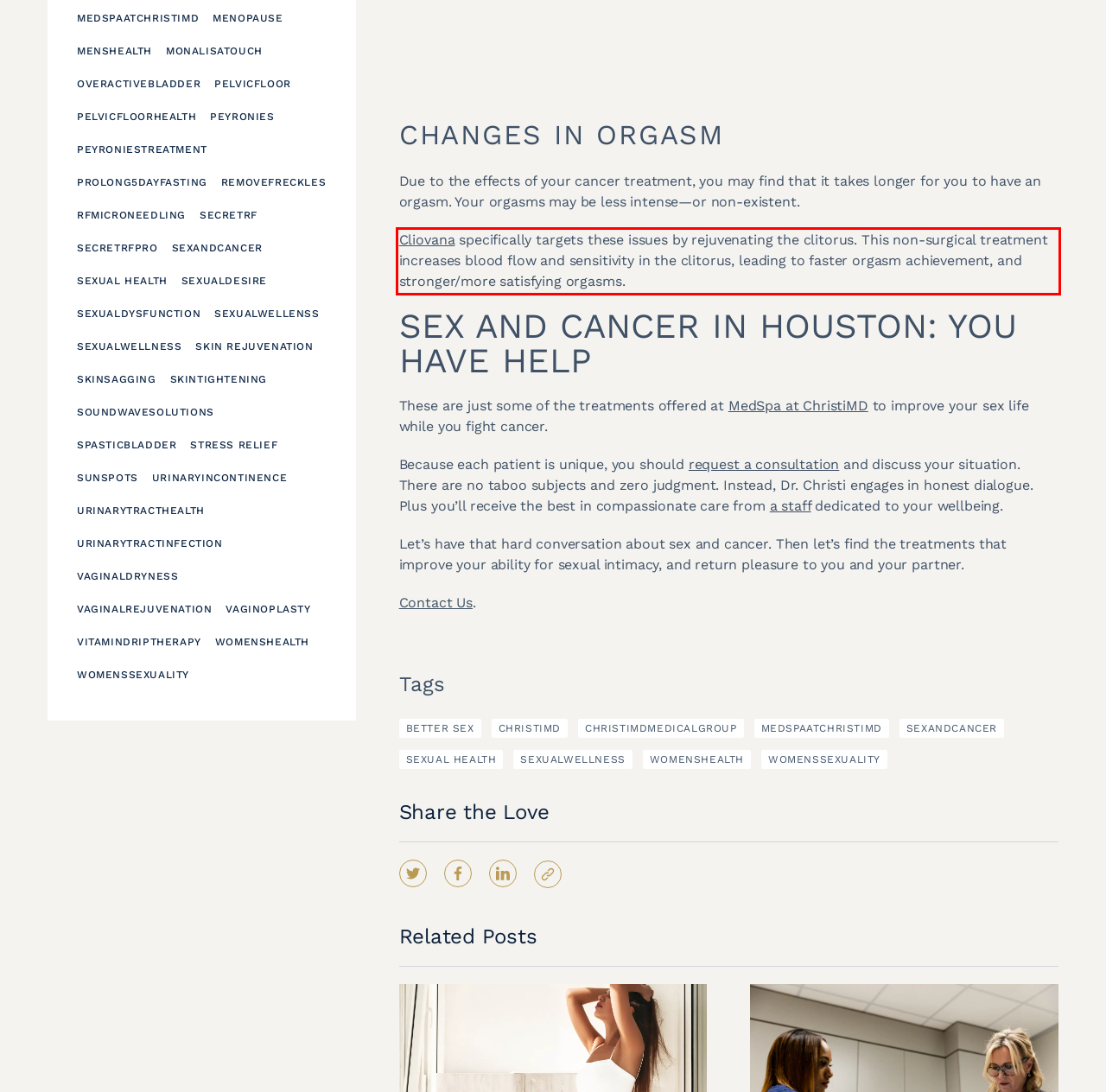Please take the screenshot of the webpage, find the red bounding box, and generate the text content that is within this red bounding box.

Cliovana specifically targets these issues by rejuvenating the clitorus. This non-surgical treatment increases blood flow and sensitivity in the clitorus, leading to faster orgasm achievement, and stronger/more satisfying orgasms.